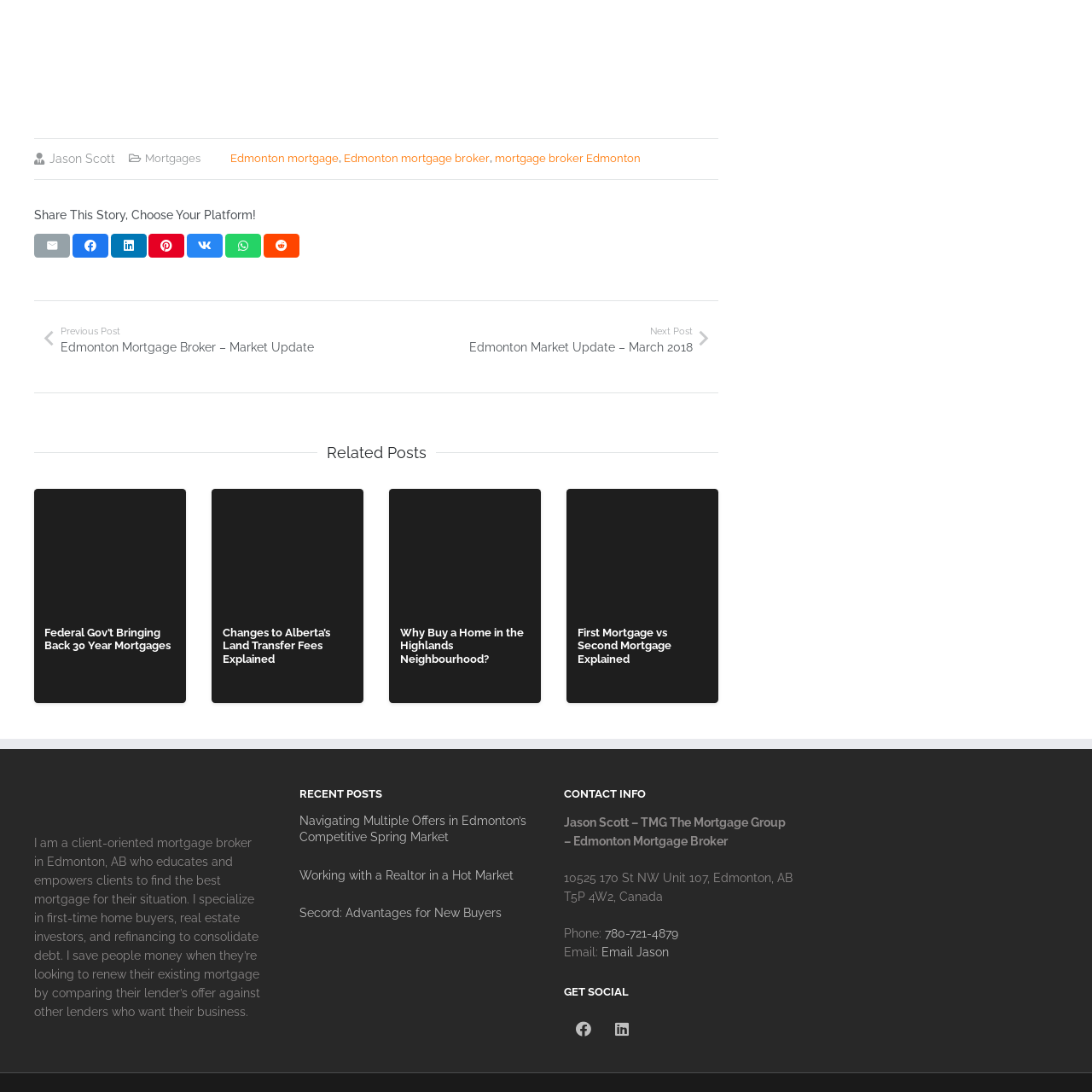Please provide a comprehensive description of the image that is enclosed within the red boundary.

The image features a visual representation accompanying the article titled "Federal Gov’t Bringing Back 30 Year Mortgages," which appears to highlight recent changes in mortgage lending policies. It prominently features Jason Scott, an Edmonton mortgage broker, who is showcased in discussions on this topic, likely emphasizing his expertise and insights regarding these changes. The context suggests the importance of these developments for potential homebuyers and those involved in the mortgage market, aiming to educate and inform readers about the implications of returning to 30-year mortgage options.